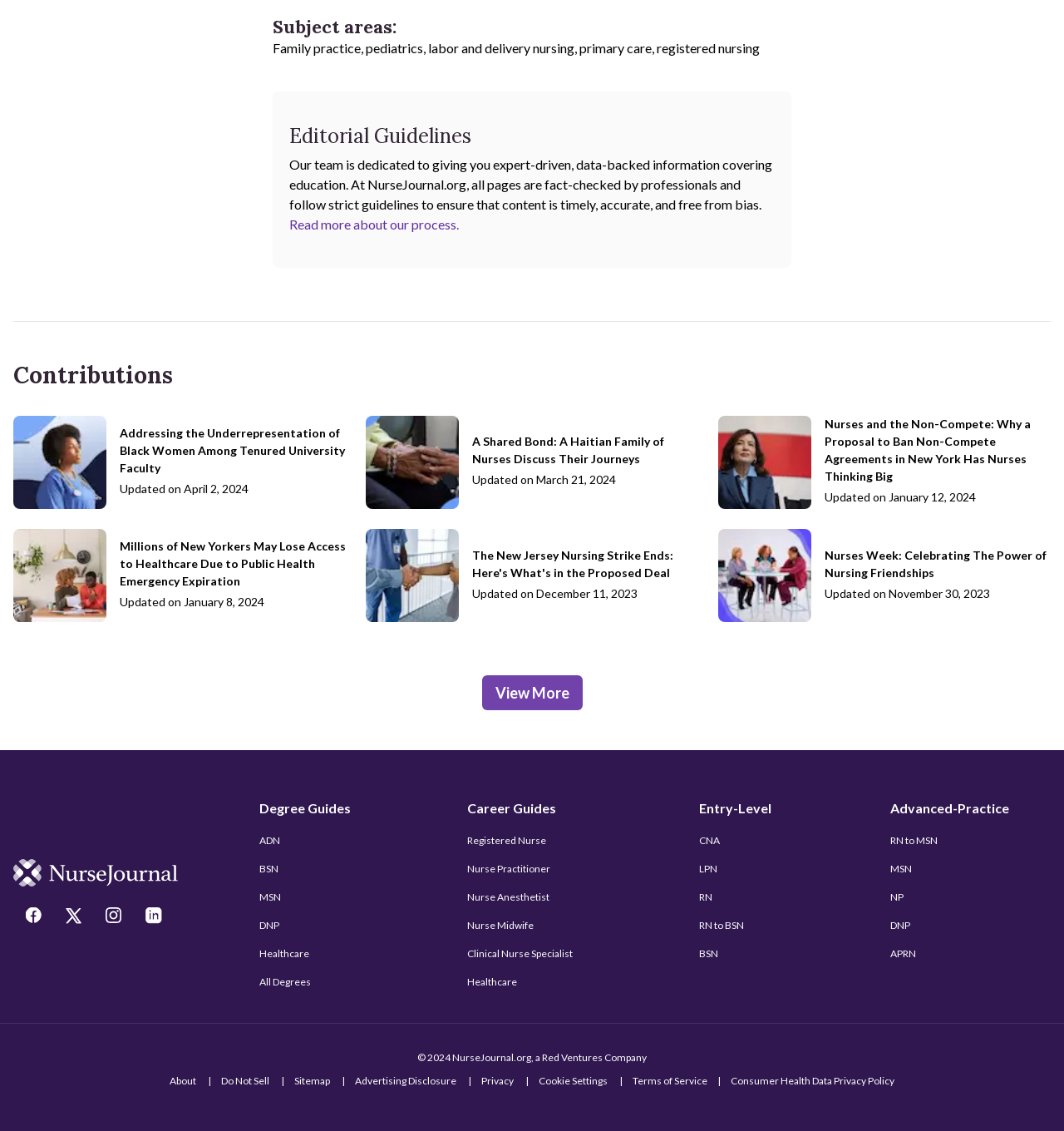Find the bounding box coordinates of the element to click in order to complete this instruction: "View more contributions". The bounding box coordinates must be four float numbers between 0 and 1, denoted as [left, top, right, bottom].

[0.453, 0.597, 0.547, 0.628]